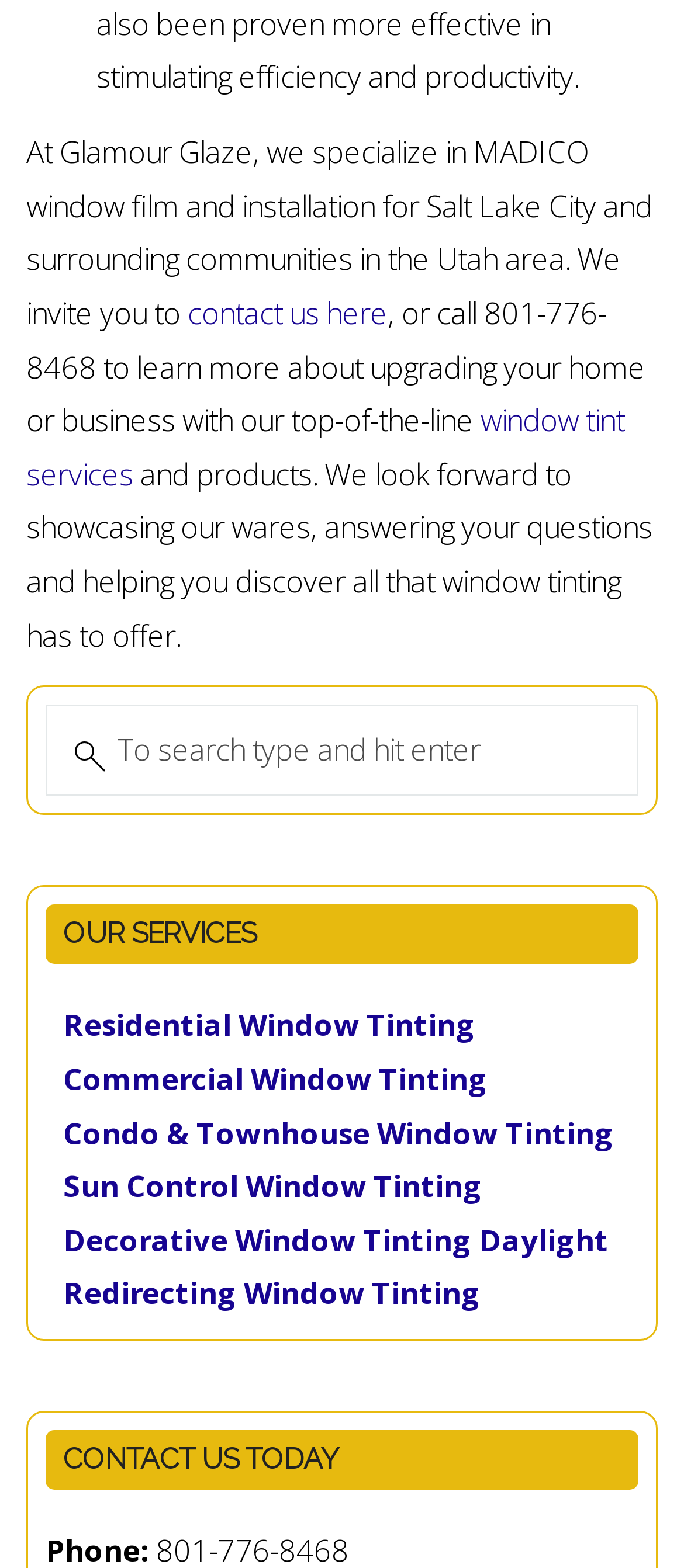What is the company's specialty?
Please provide a full and detailed response to the question.

The company, Glamour Glaze, specializes in MADICO window film and installation, as mentioned in the introductory text on the webpage.